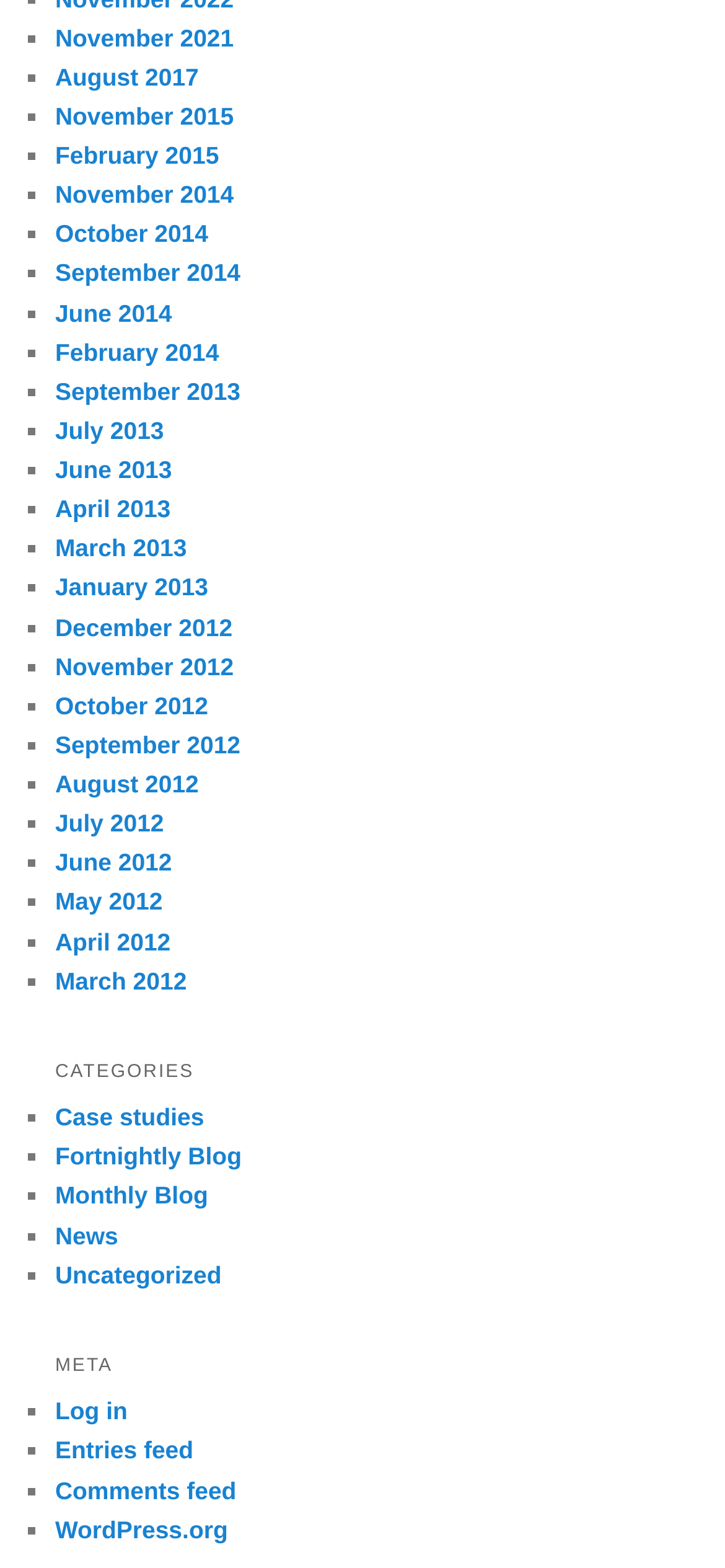Locate the bounding box coordinates of the element you need to click to accomplish the task described by this instruction: "View August 2017".

[0.076, 0.04, 0.274, 0.058]